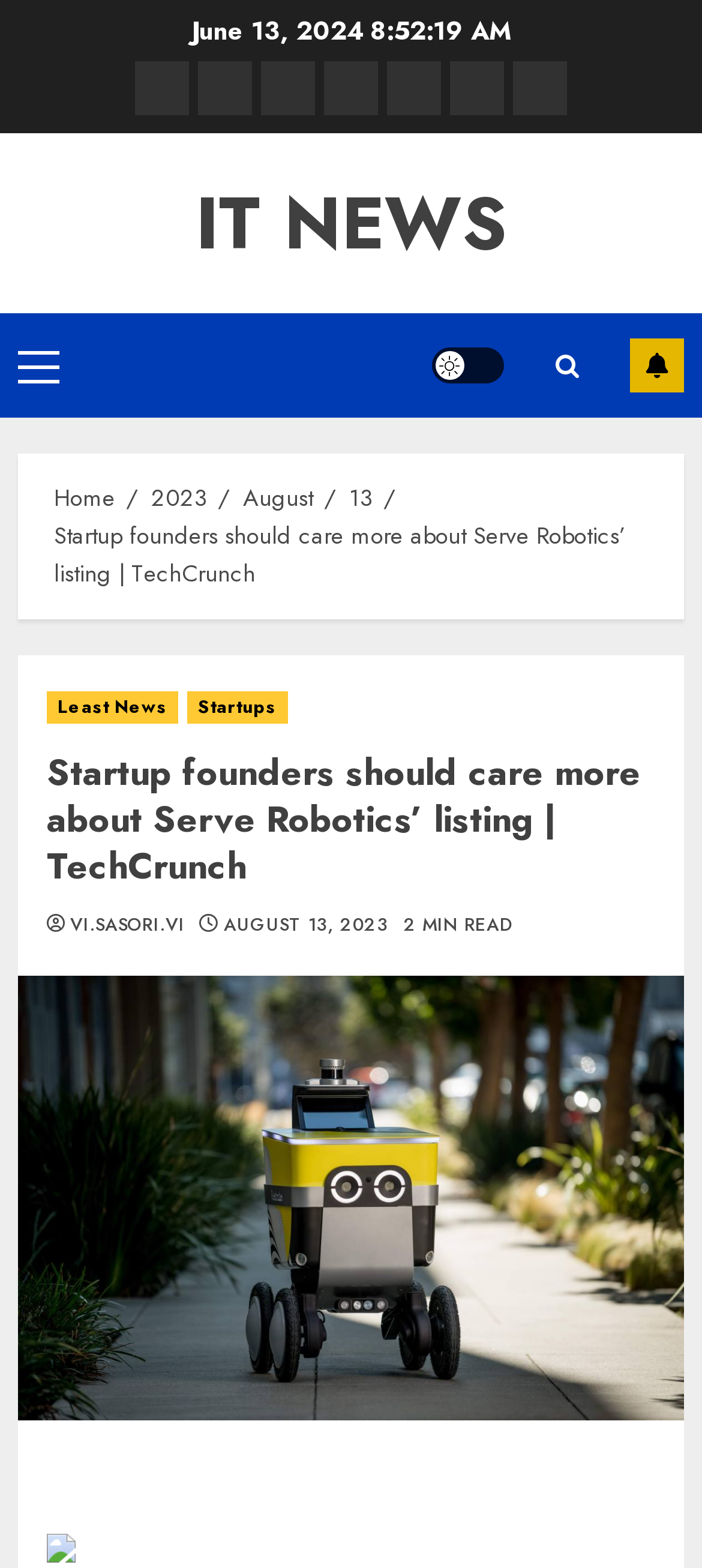Can you find the bounding box coordinates for the UI element given this description: "August 13, 2023"? Provide the coordinates as four float numbers between 0 and 1: [left, top, right, bottom].

[0.319, 0.583, 0.553, 0.599]